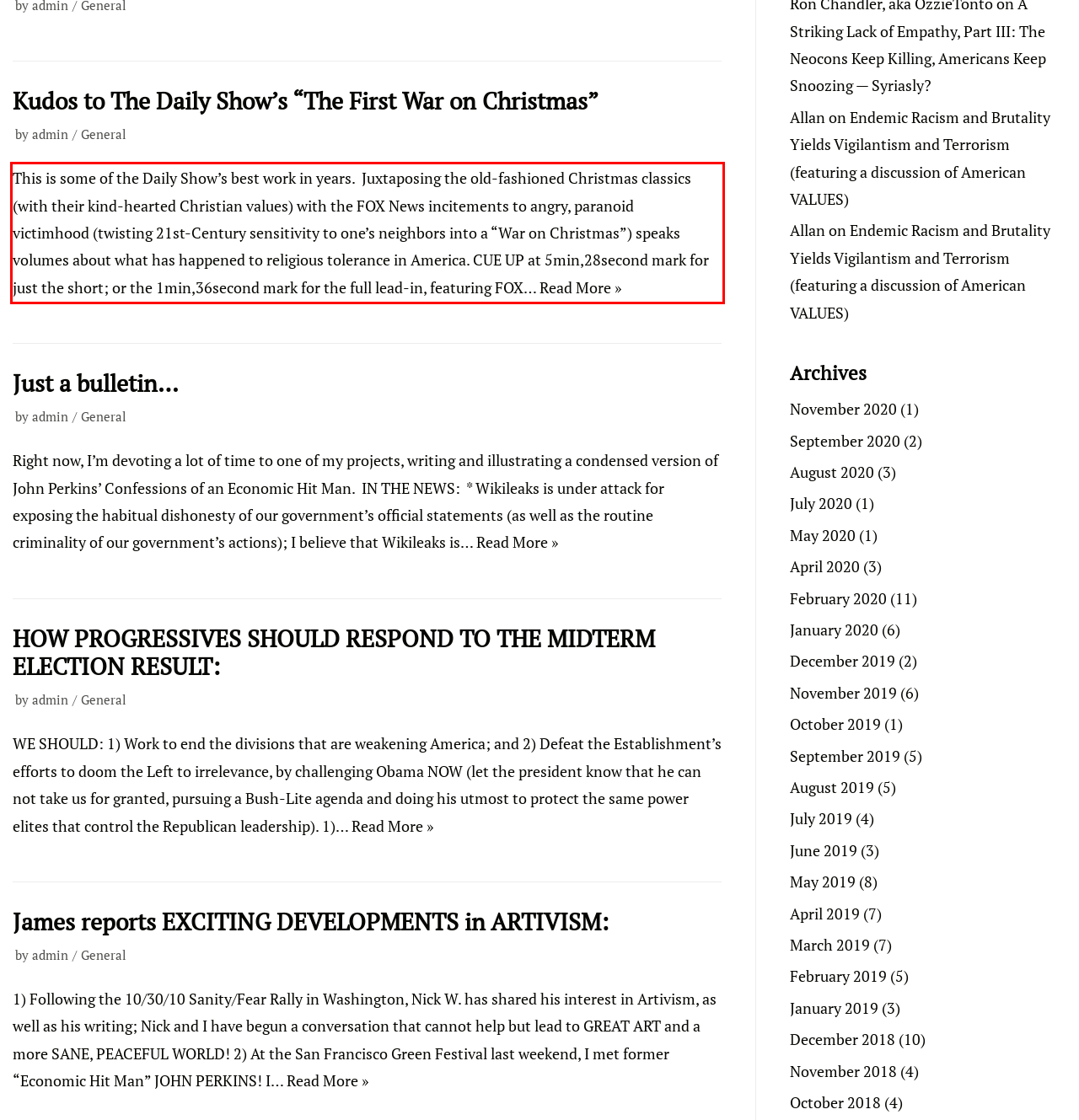Please perform OCR on the UI element surrounded by the red bounding box in the given webpage screenshot and extract its text content.

This is some of the Daily Show’s best work in years. Juxtaposing the old-fashioned Christmas classics (with their kind-hearted Christian values) with the FOX News incitements to angry, paranoid victimhood (twisting 21st-Century sensitivity to one’s neighbors into a “War on Christmas”) speaks volumes about what has happened to religious tolerance in America. CUE UP at 5min,28second mark for just the short; or the 1min,36second mark for the full lead-in, featuring FOX… Read More » Kudos to The Daily Show’s “The First War on Christmas”